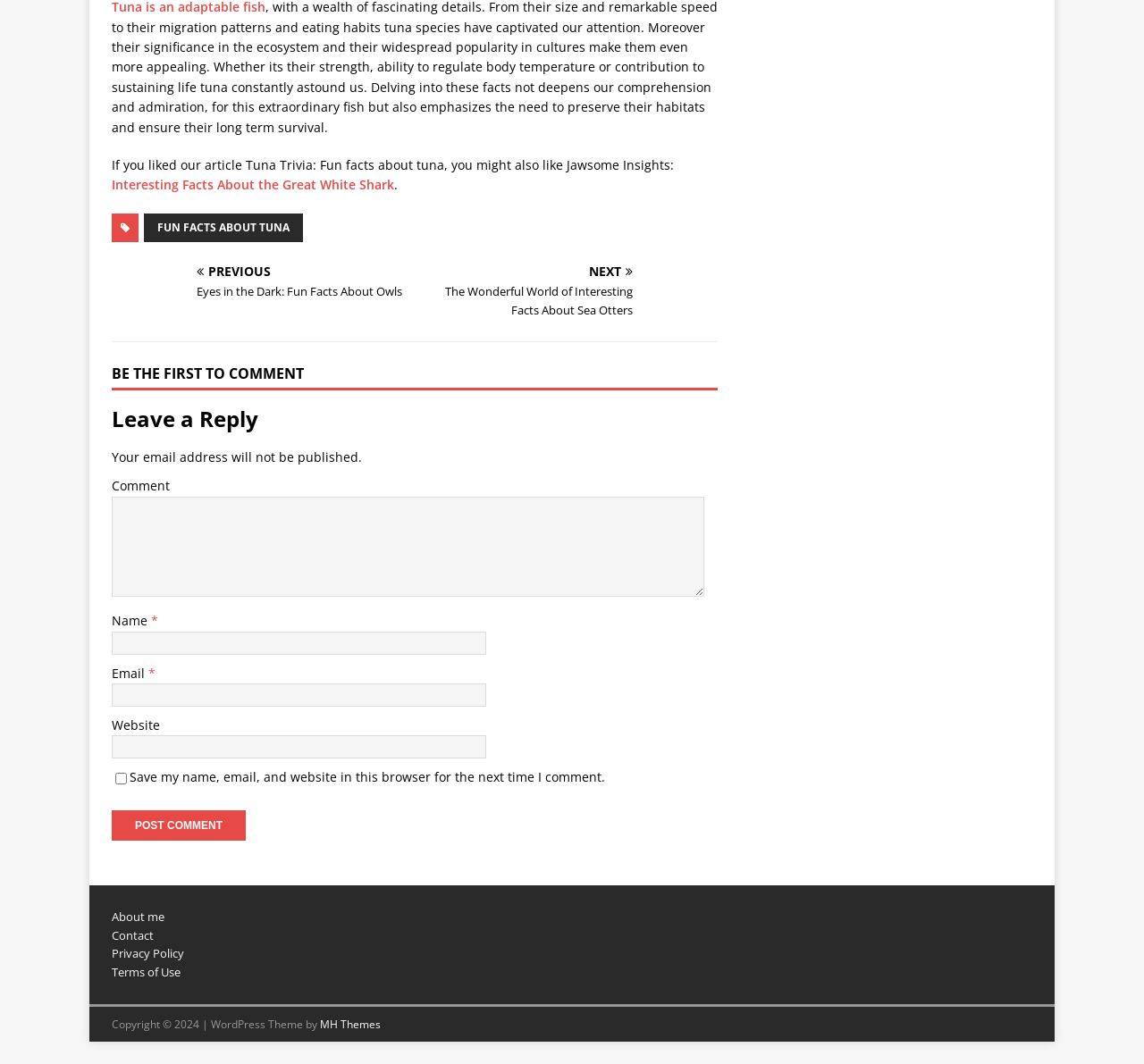Locate the bounding box coordinates of the area where you should click to accomplish the instruction: "Visit the about me page".

[0.098, 0.854, 0.144, 0.869]